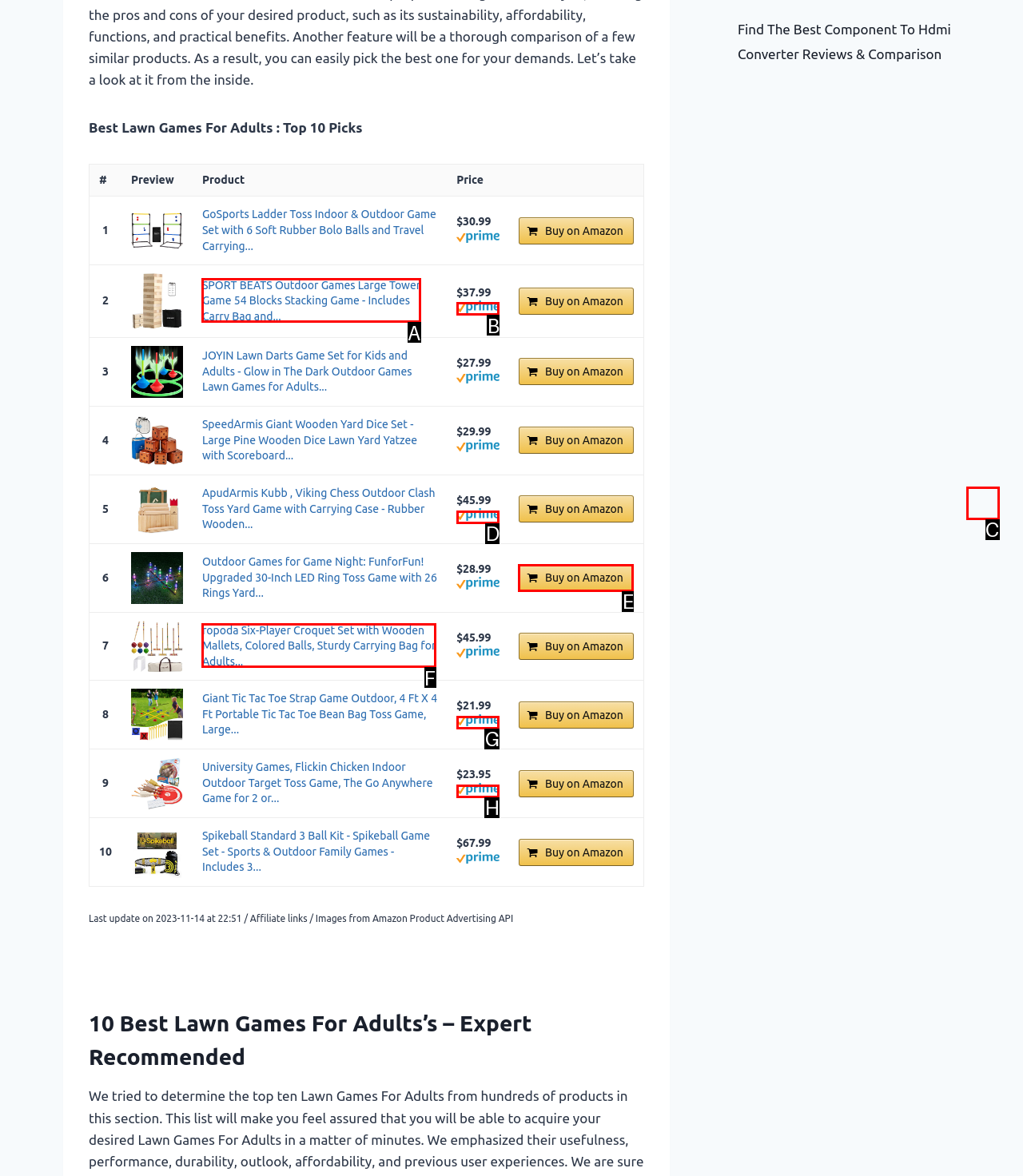Determine which option matches the element description: parent_node: $21.99 title="Amazon Prime"
Reply with the letter of the appropriate option from the options provided.

G